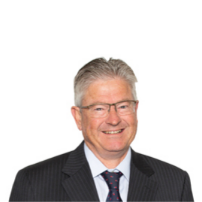Explain the details of the image you are viewing.

The image features a professional man with gray hair, wearing glasses and a dark suit jacket over a white dress shirt, complemented by a patterned tie. He appears to be smiling and exuding confidence, indicative of someone in a leadership or advisory role. This image is associated with Andrew Lane, who works in both business services and audit divisions, managing a diverse portfolio of small to large audit clients. He has extensive experience in providing CFO-level support and is a key part of various organizations' business models. This portrait reflects his professionalism and readiness to assist clients in enhancing their operational capabilities.